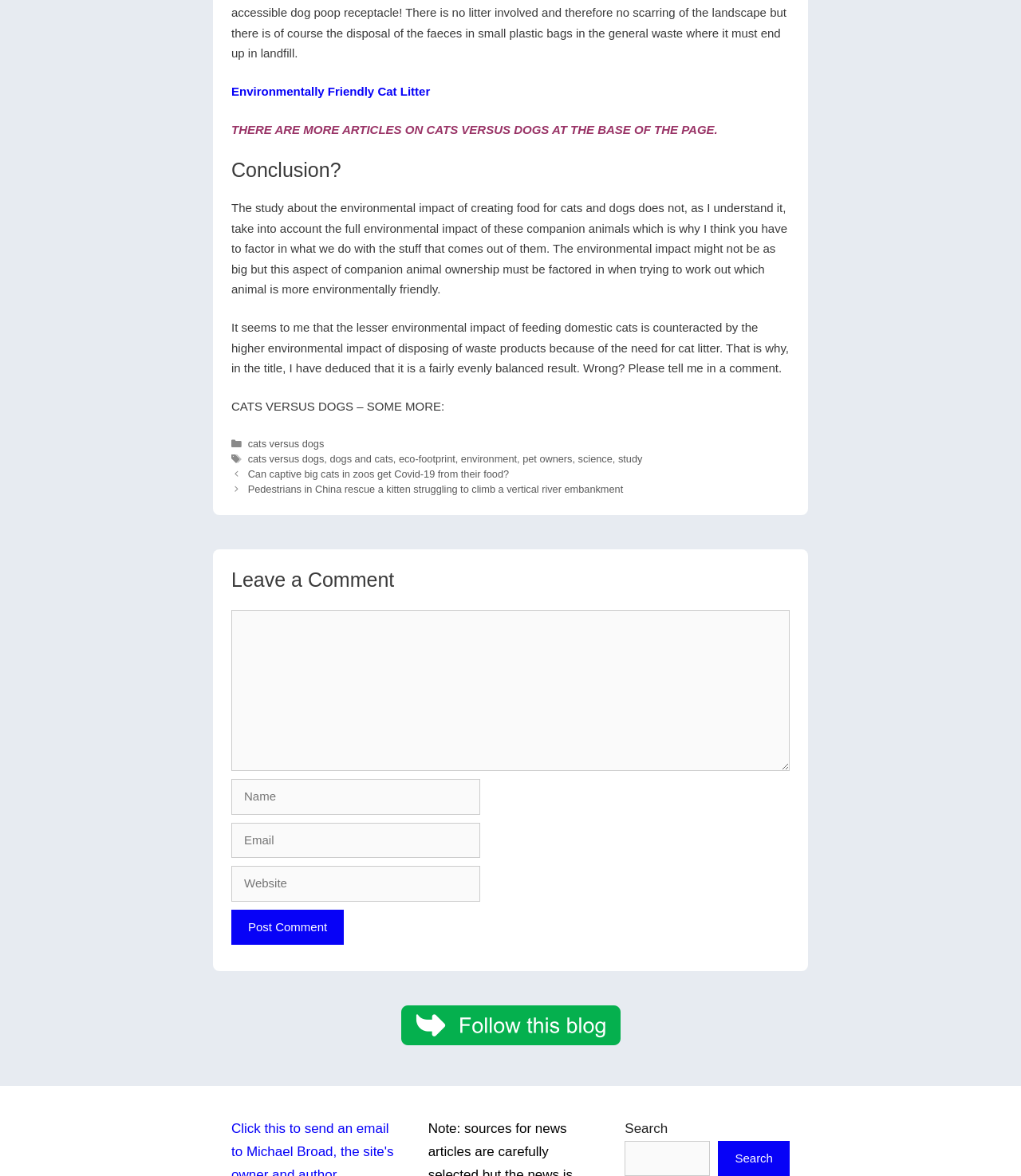What is the topic of the article?
Based on the image, answer the question in a detailed manner.

The article discusses the environmental impact of owning cats and dogs, comparing the two and considering factors such as food production, waste disposal, and litter usage.